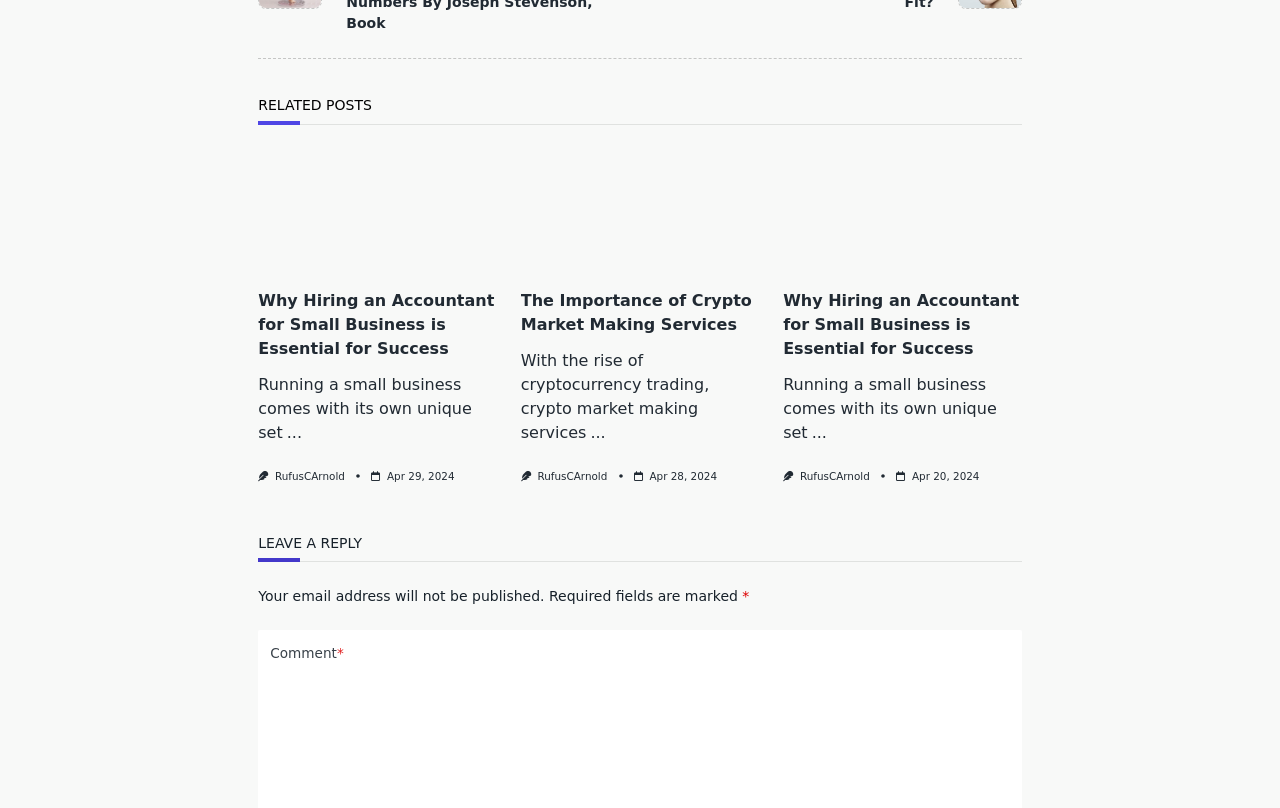Specify the bounding box coordinates of the element's area that should be clicked to execute the given instruction: "Click on the 'Apr 29, 2024' link". The coordinates should be four float numbers between 0 and 1, i.e., [left, top, right, bottom].

[0.302, 0.582, 0.355, 0.597]